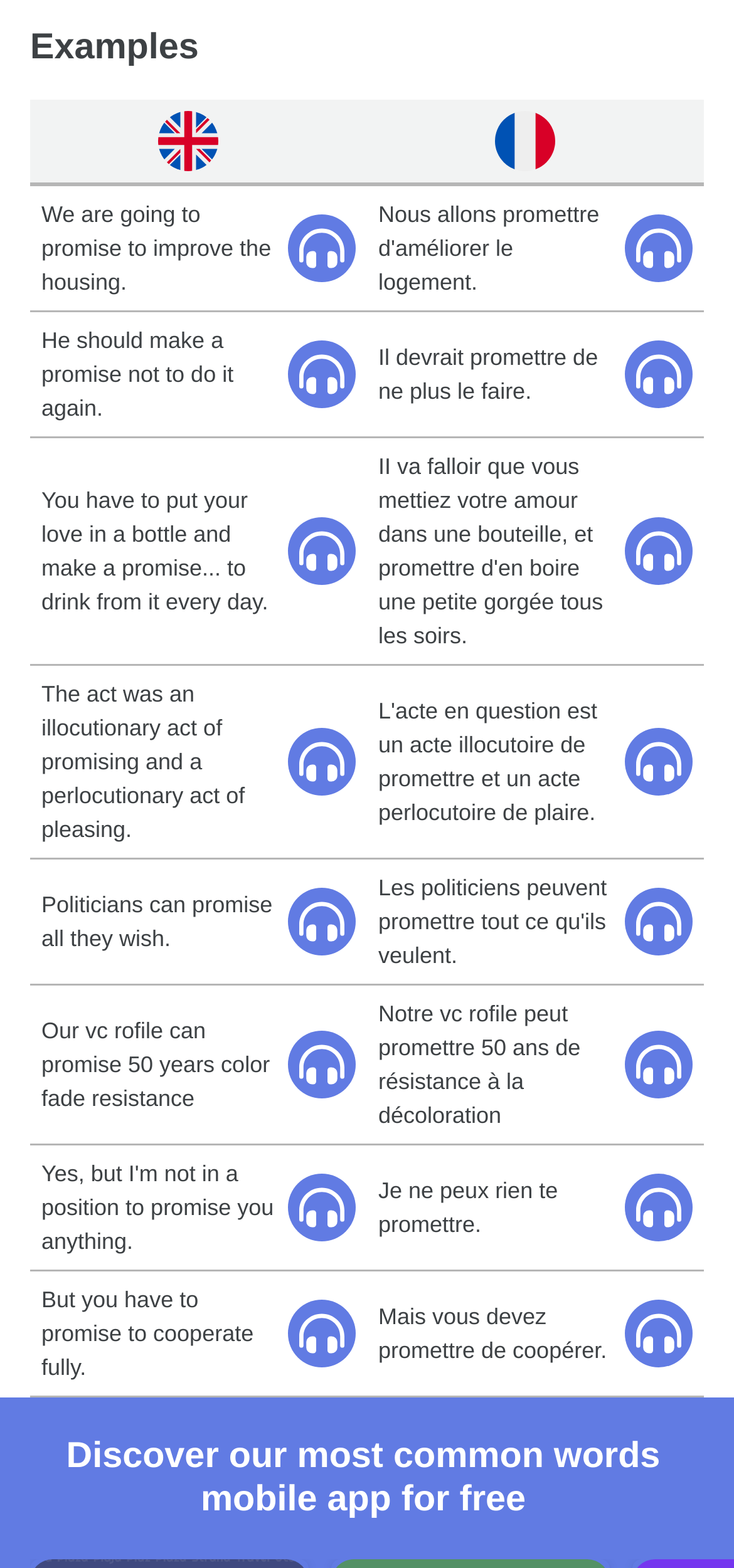Kindly determine the bounding box coordinates for the clickable area to achieve the given instruction: "Pronounce the sentence in English".

[0.392, 0.137, 0.485, 0.18]